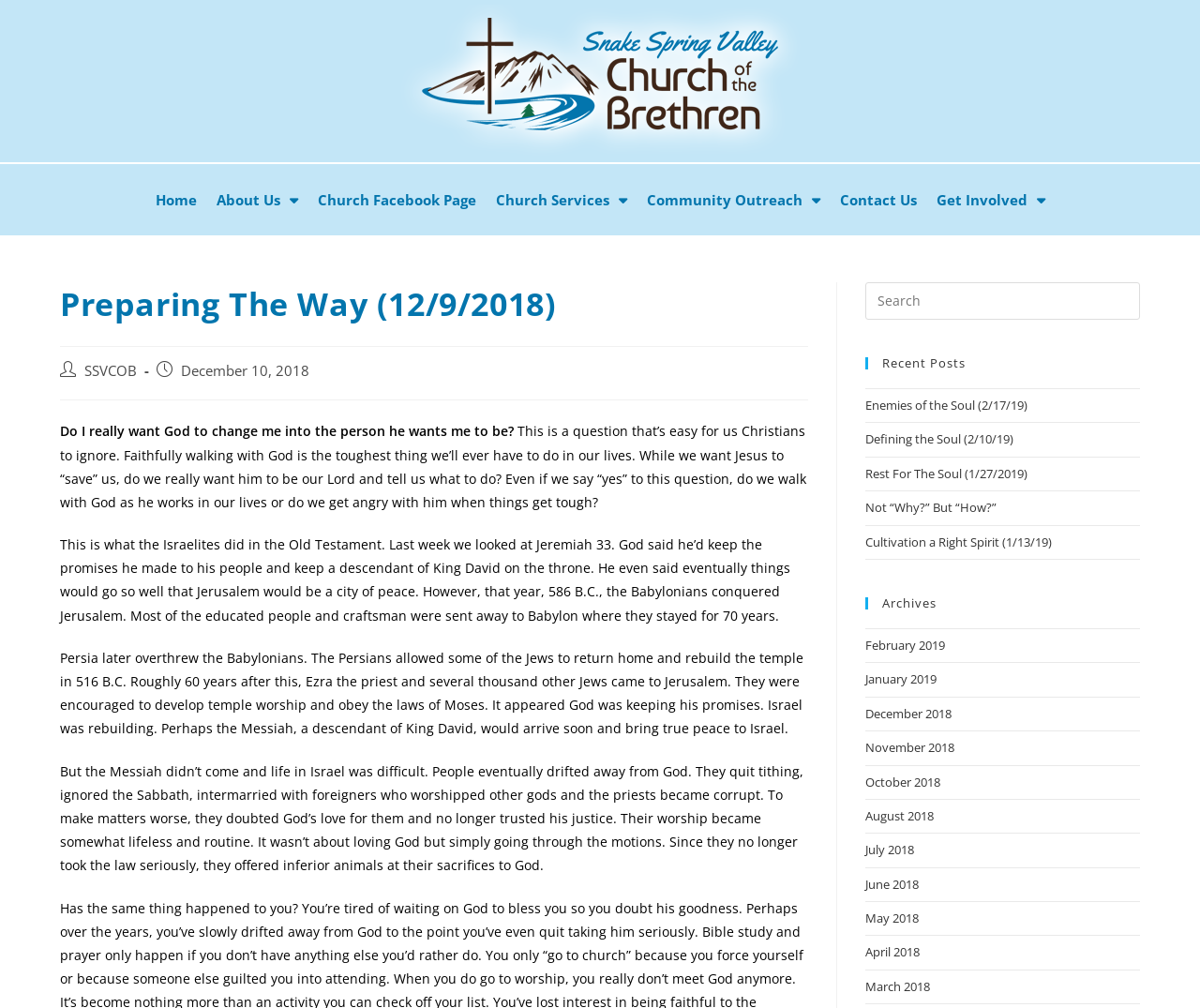Pinpoint the bounding box coordinates of the element that must be clicked to accomplish the following instruction: "Call the phone number". The coordinates should be in the format of four float numbers between 0 and 1, i.e., [left, top, right, bottom].

None